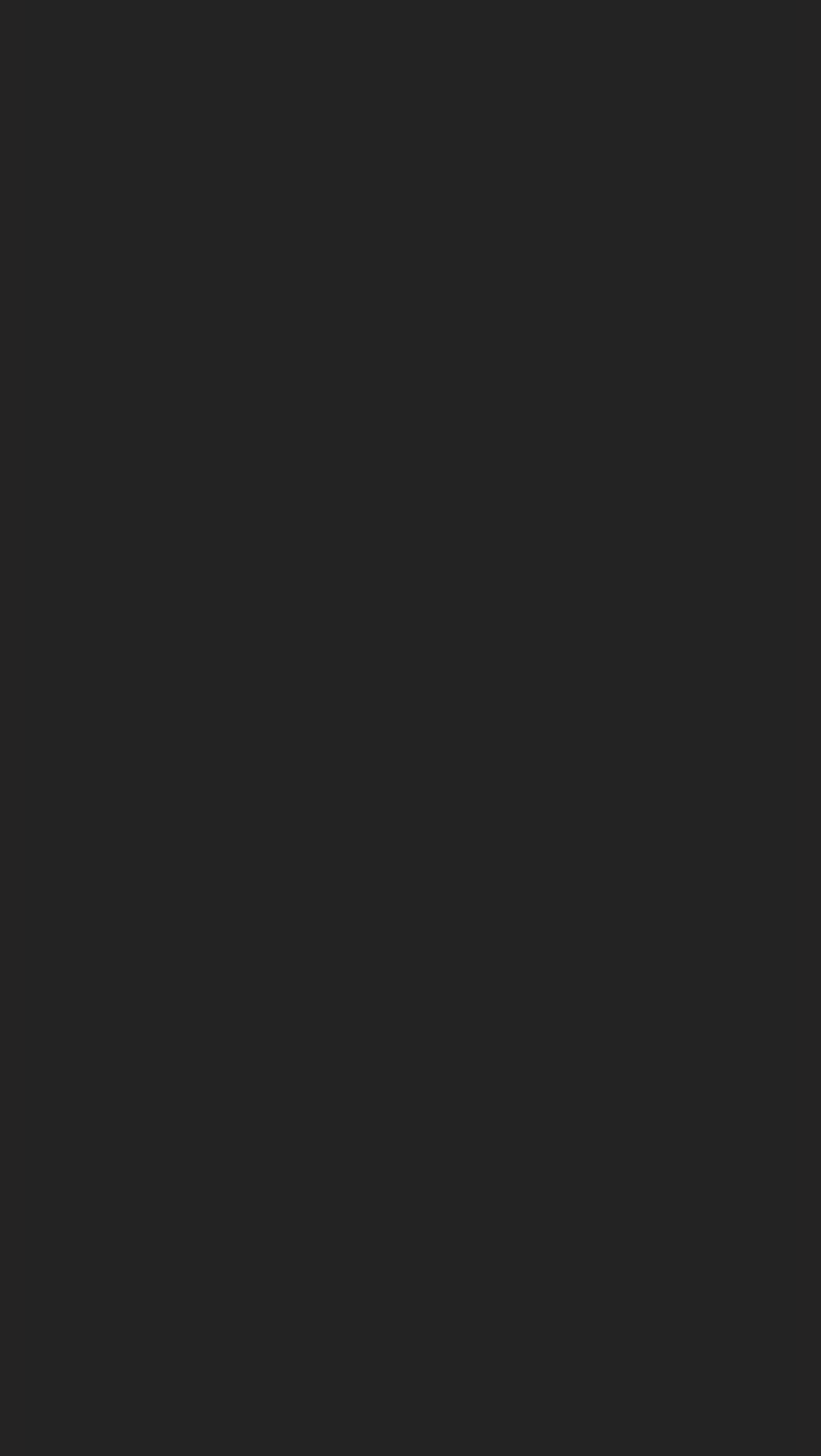Specify the bounding box coordinates (top-left x, top-left y, bottom-right x, bottom-right y) of the UI element in the screenshot that matches this description: 16press to zoom

[0.432, 0.41, 0.772, 0.623]